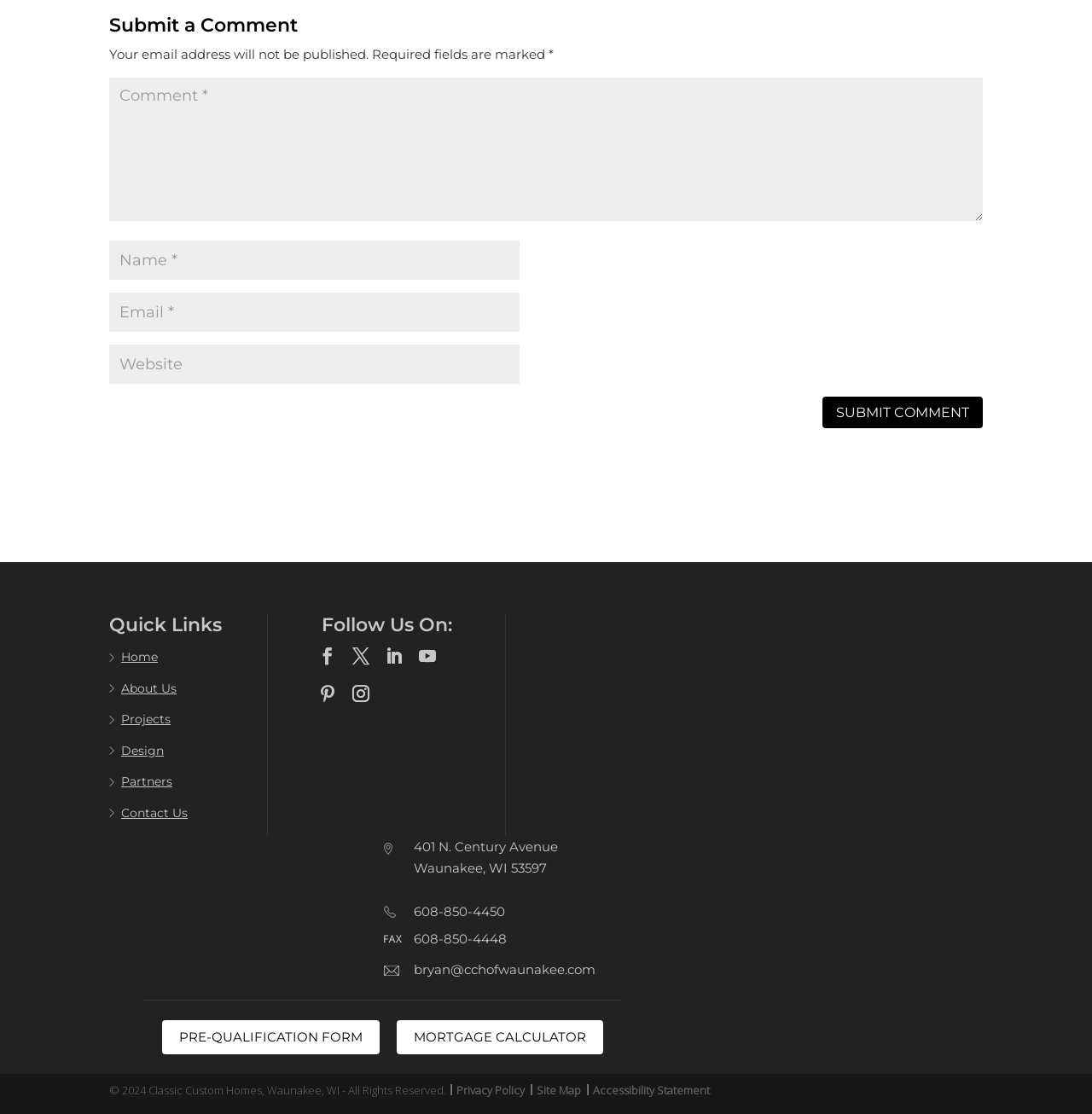How many required fields are there in the form?
Please provide a comprehensive answer based on the details in the screenshot.

There are three required fields in the form, marked with an asterisk (*), which are the comment, name, and email fields.